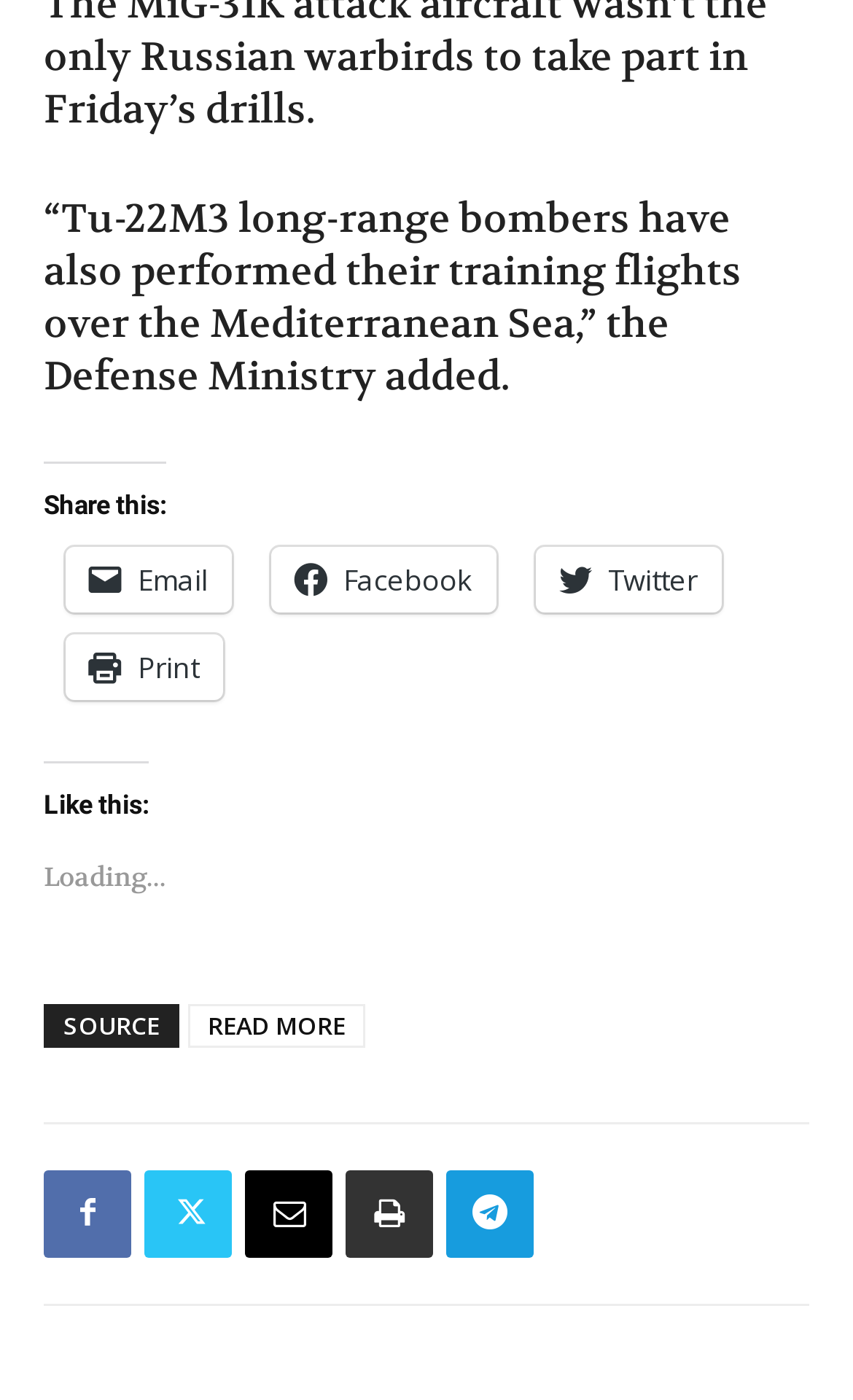Please provide the bounding box coordinates for the element that needs to be clicked to perform the following instruction: "Read more about the article". The coordinates should be given as four float numbers between 0 and 1, i.e., [left, top, right, bottom].

[0.221, 0.717, 0.428, 0.748]